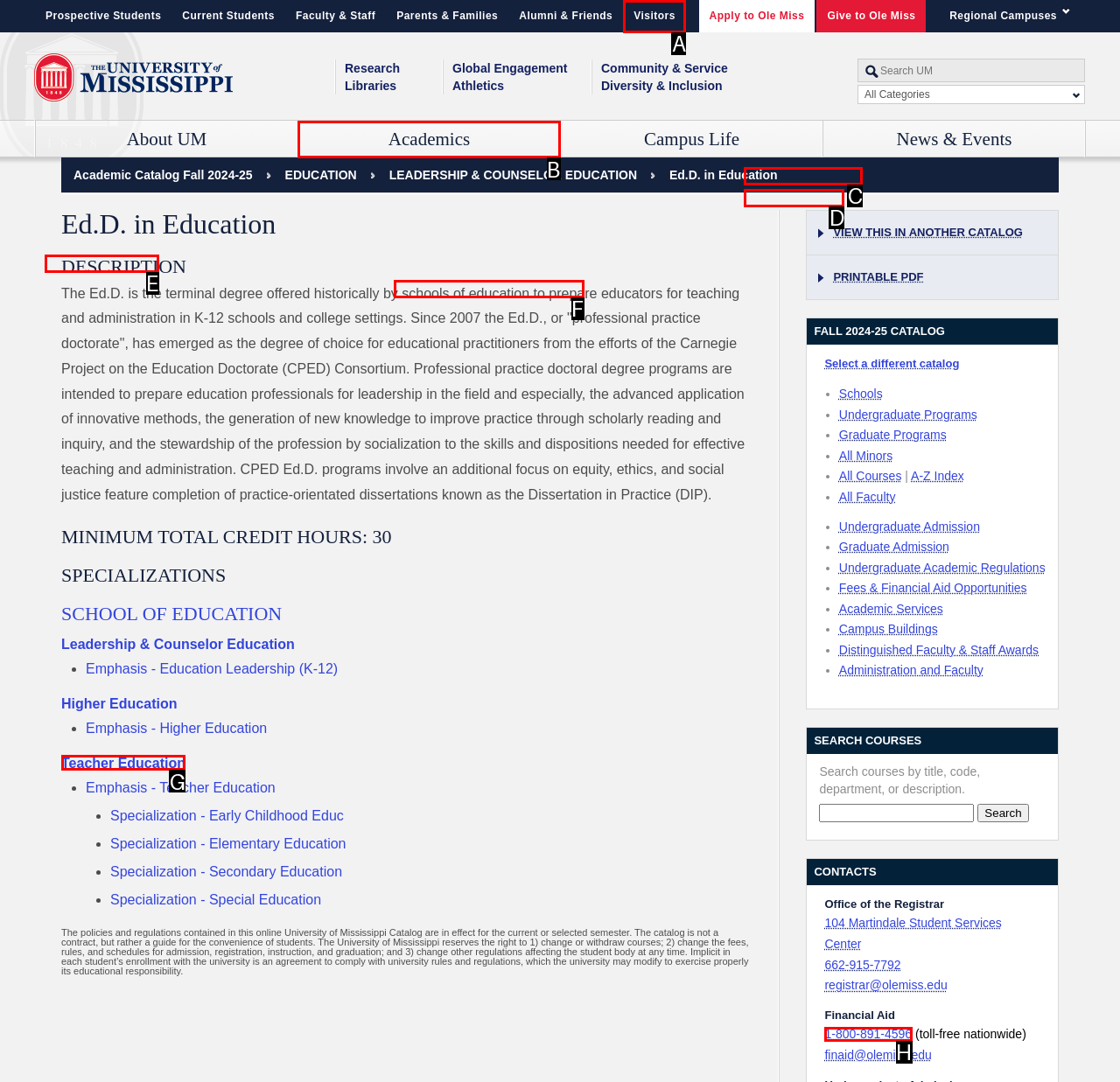What is the letter of the UI element you should click to Explore the Academics section? Provide the letter directly.

B